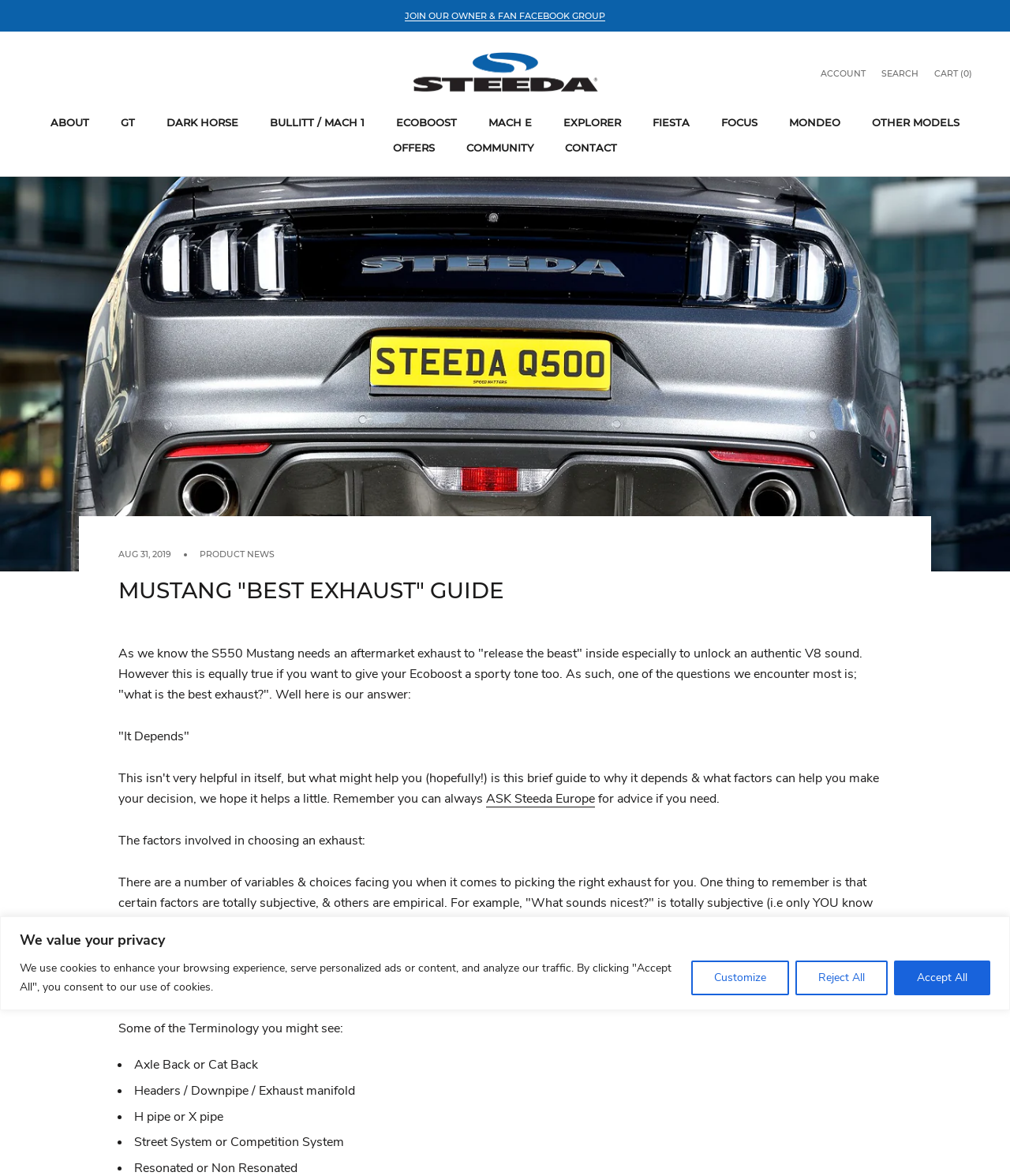Find the bounding box coordinates of the clickable area required to complete the following action: "Click the 'PRODUCT NEWS' link".

[0.198, 0.466, 0.272, 0.478]